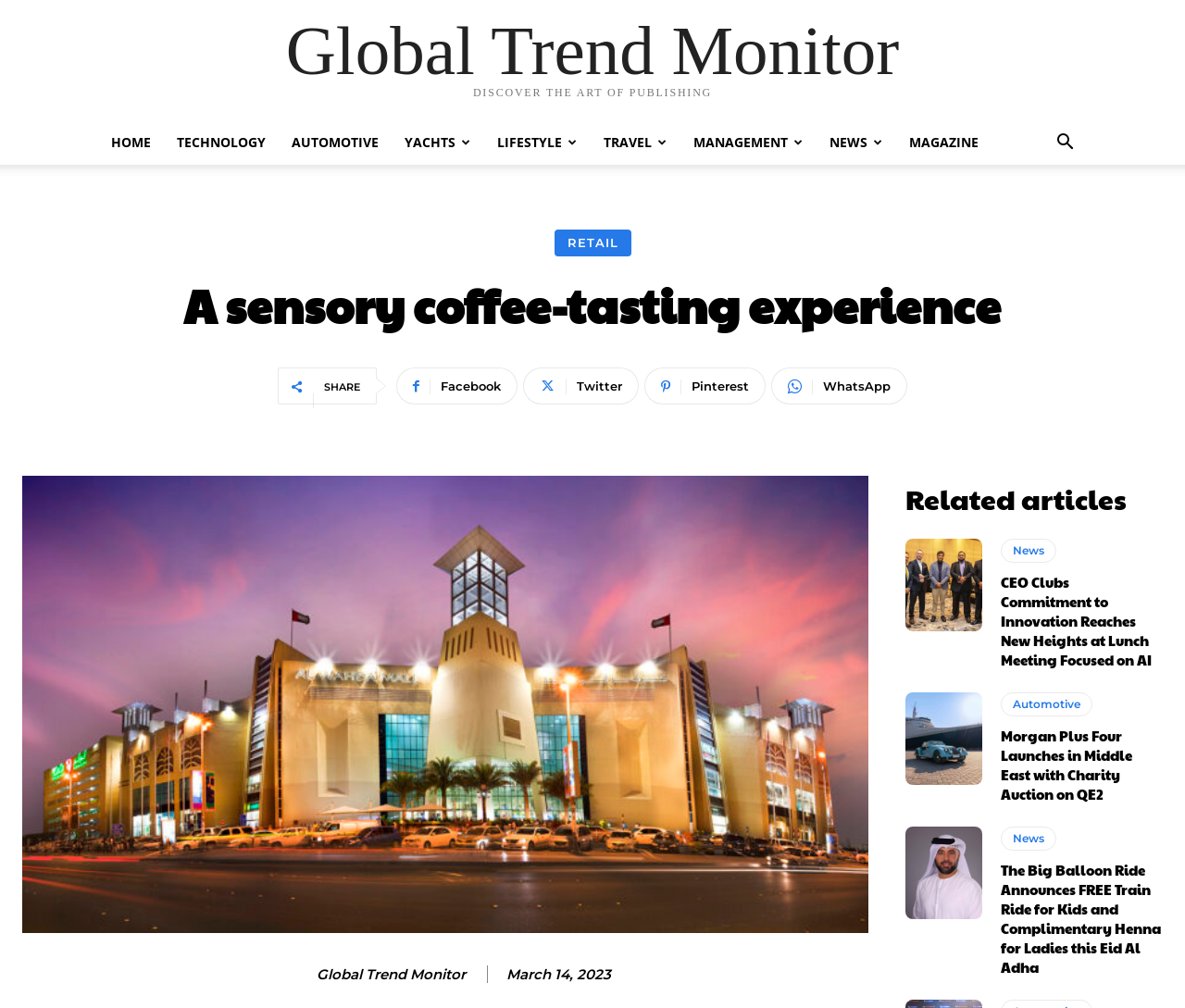Find the bounding box coordinates of the clickable area that will achieve the following instruction: "Share on Facebook".

[0.334, 0.365, 0.437, 0.401]